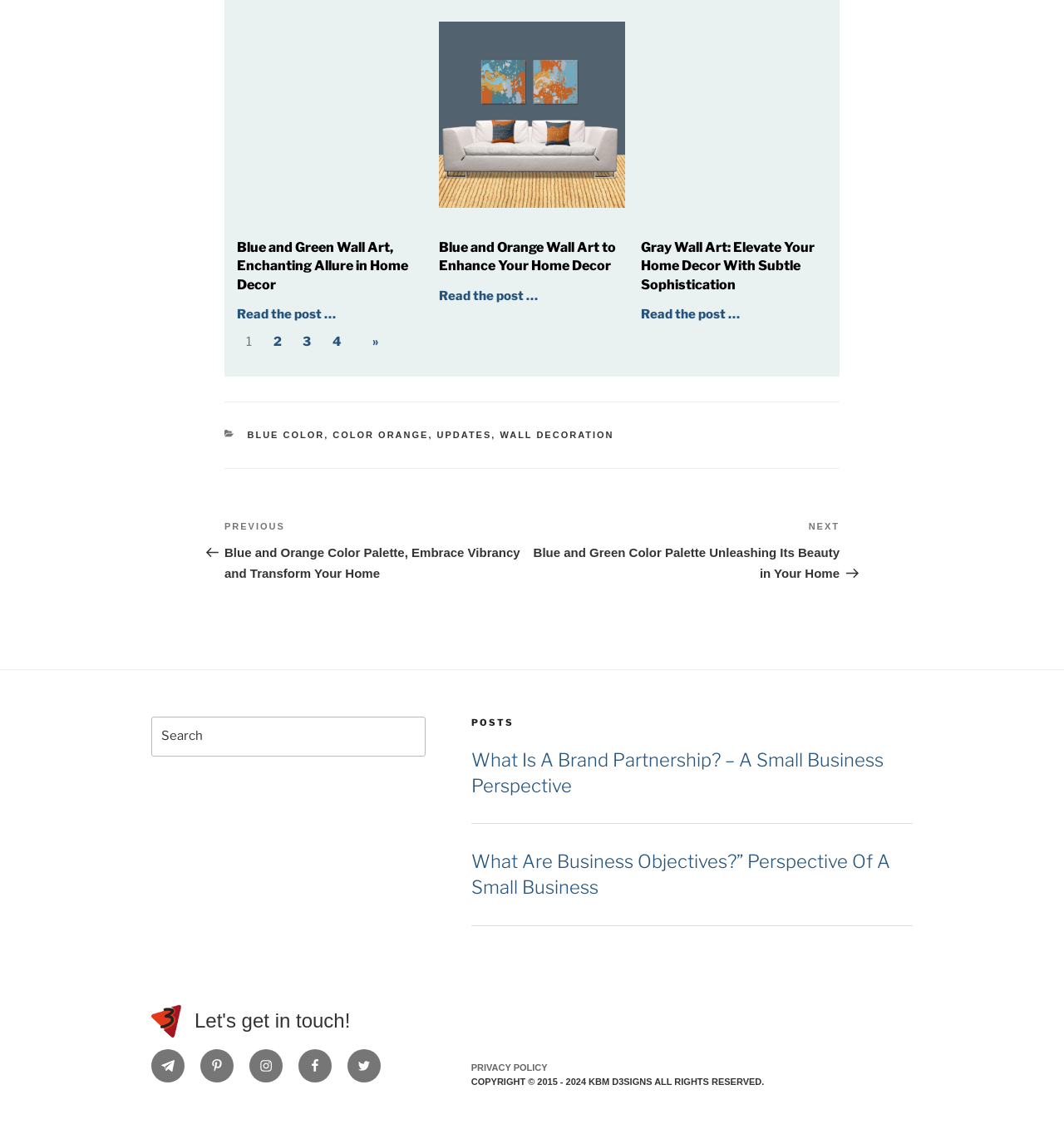How many social media links are there in the footer?
Answer the question based on the image using a single word or a brief phrase.

5